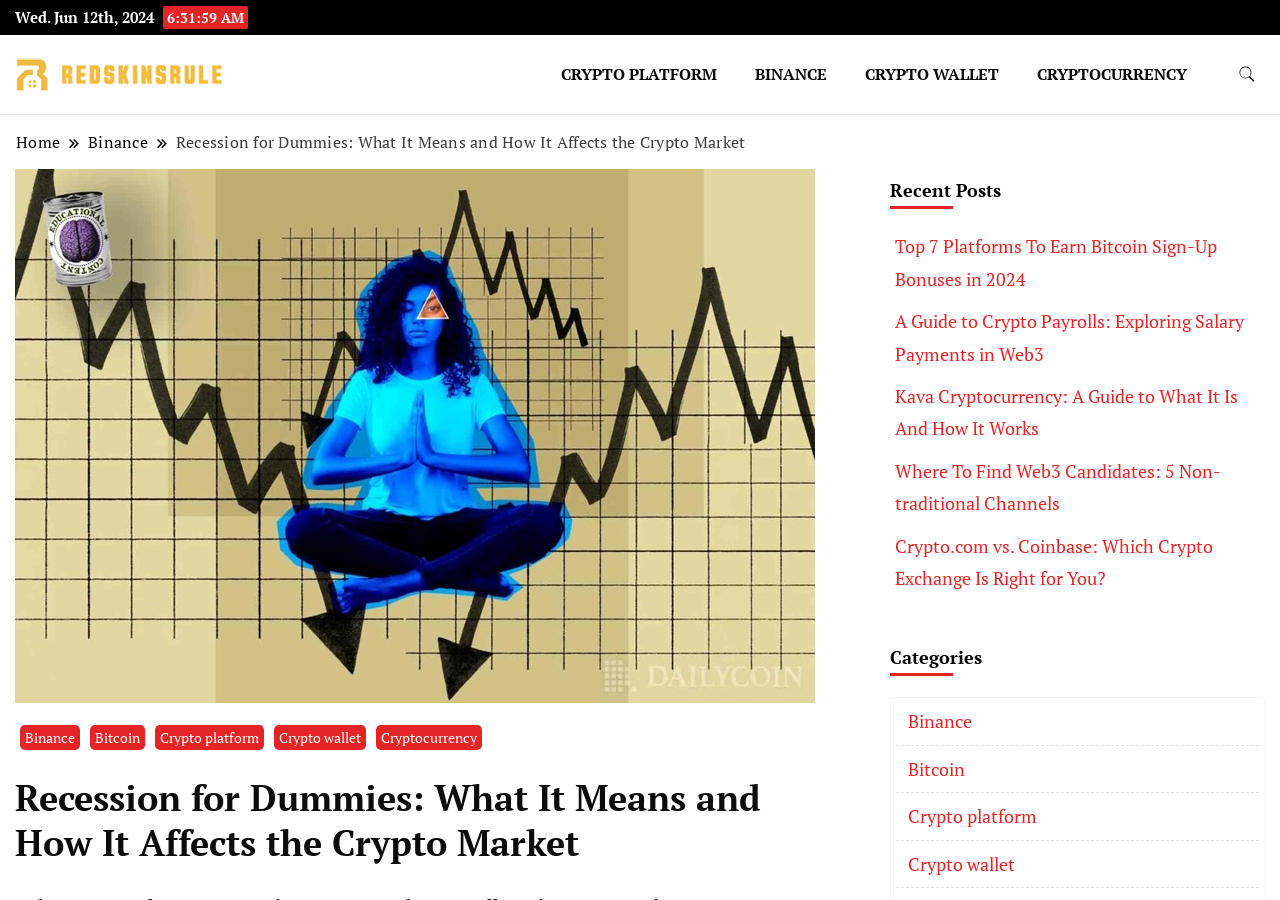Determine the coordinates of the bounding box that should be clicked to complete the instruction: "Explore the Categories section". The coordinates should be represented by four float numbers between 0 and 1: [left, top, right, bottom].

[0.695, 0.707, 0.988, 0.752]